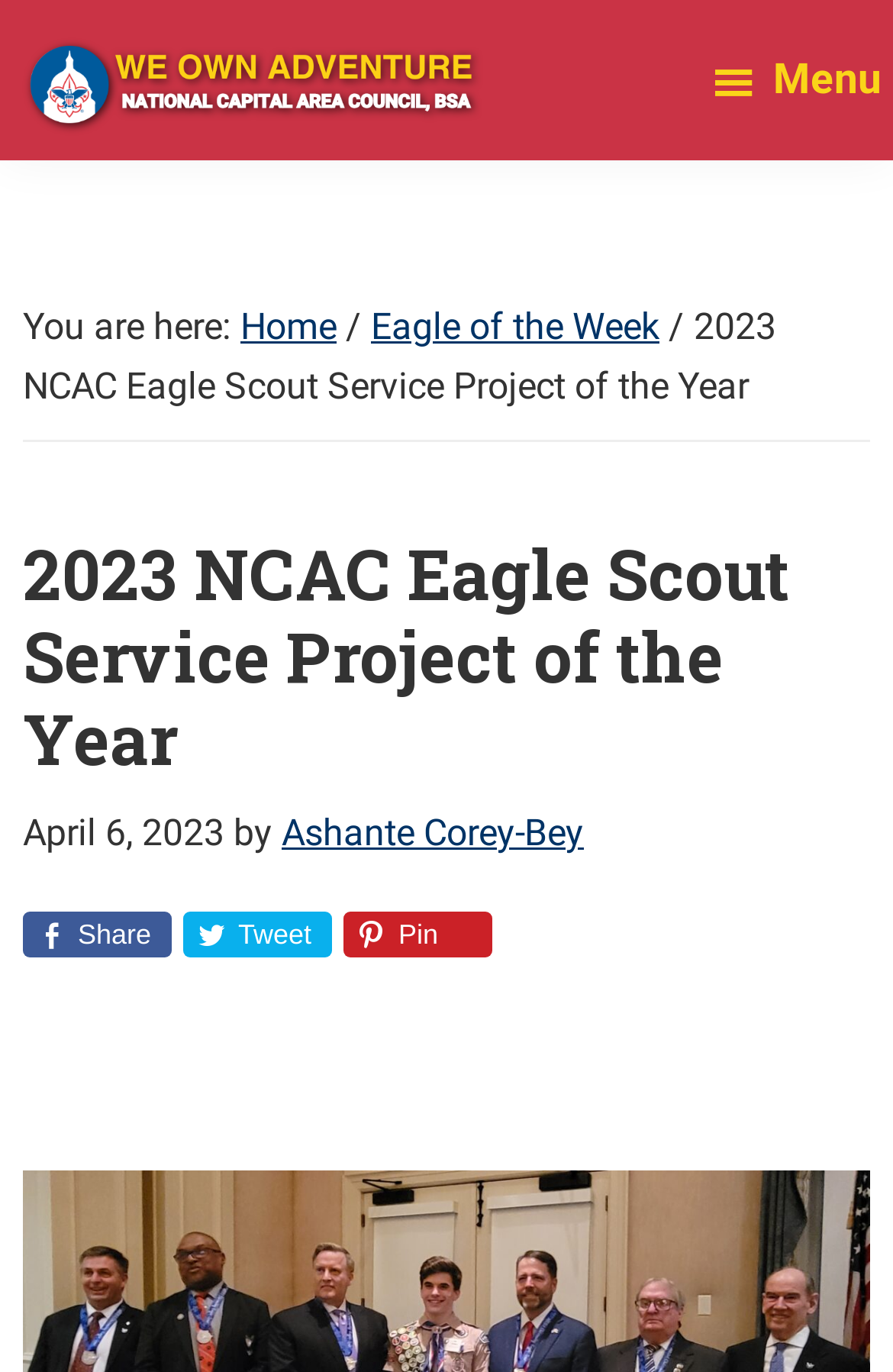Find the main header of the webpage and produce its text content.

2023 NCAC Eagle Scout Service Project of the Year